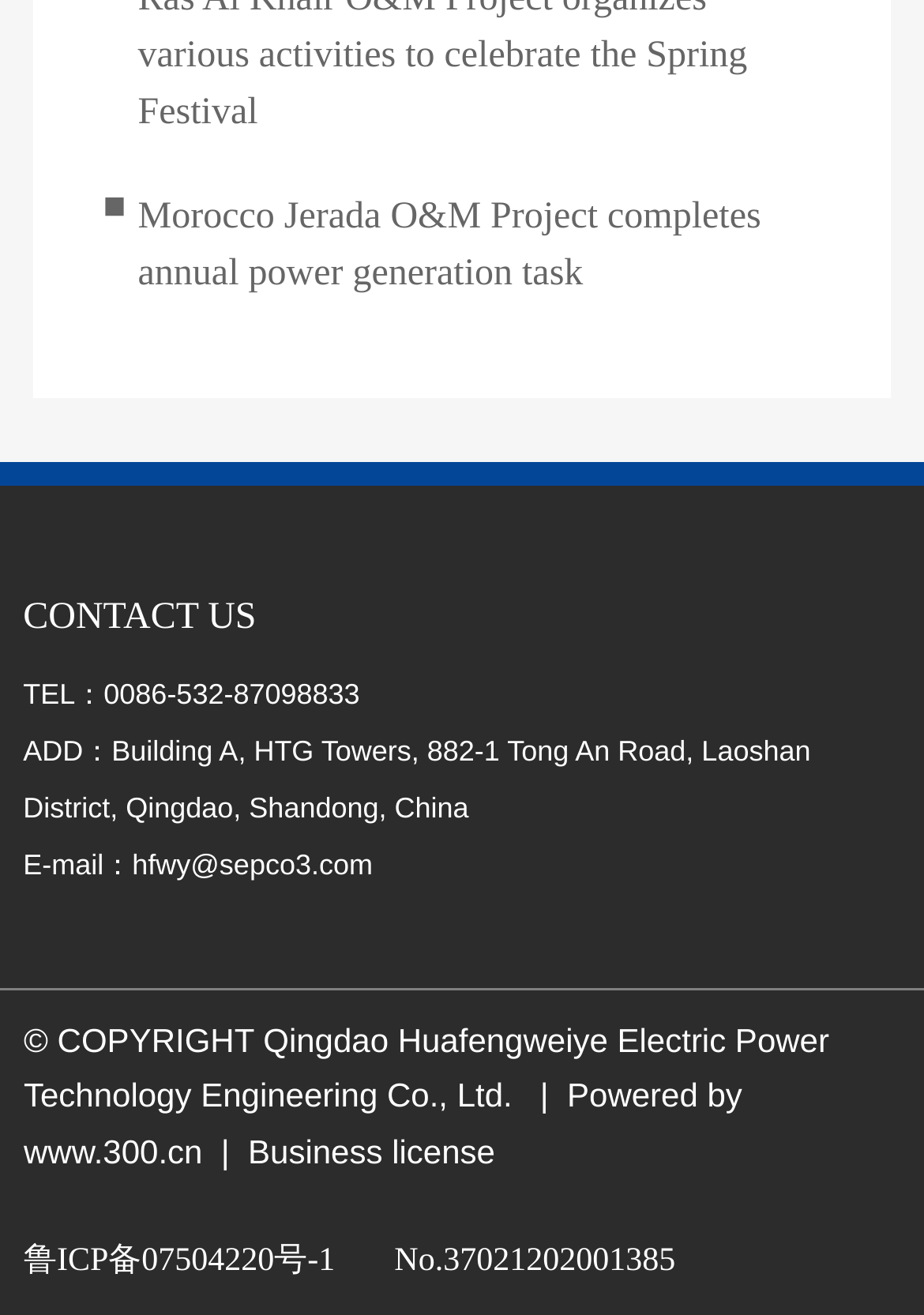Find the UI element described as: "0086-532-87098833" and predict its bounding box coordinates. Ensure the coordinates are four float numbers between 0 and 1, [left, top, right, bottom].

[0.112, 0.515, 0.389, 0.54]